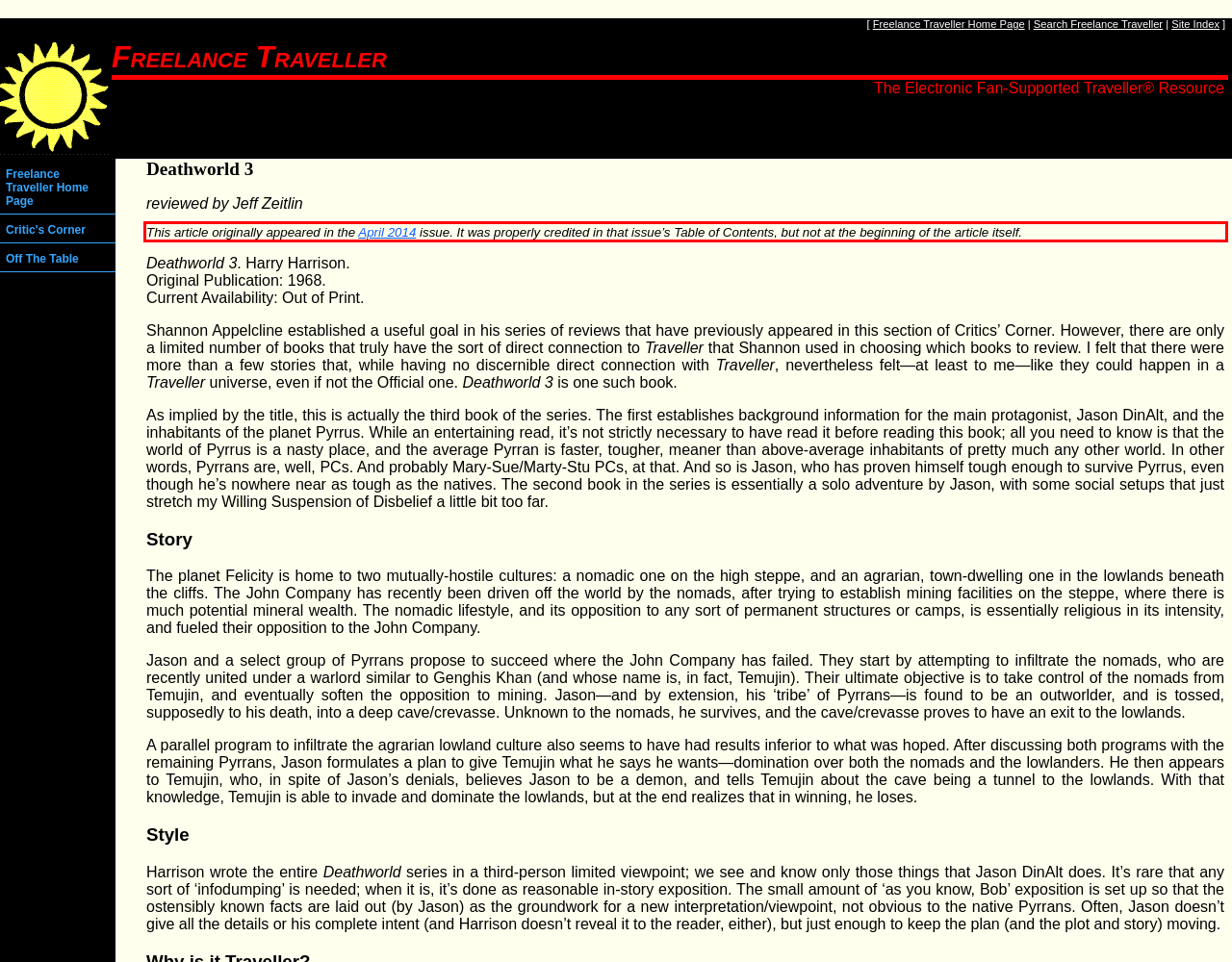View the screenshot of the webpage and identify the UI element surrounded by a red bounding box. Extract the text contained within this red bounding box.

This article originally appeared in the April 2014 issue. It was properly credited in that issue’s Table of Contents, but not at the beginning of the article itself.